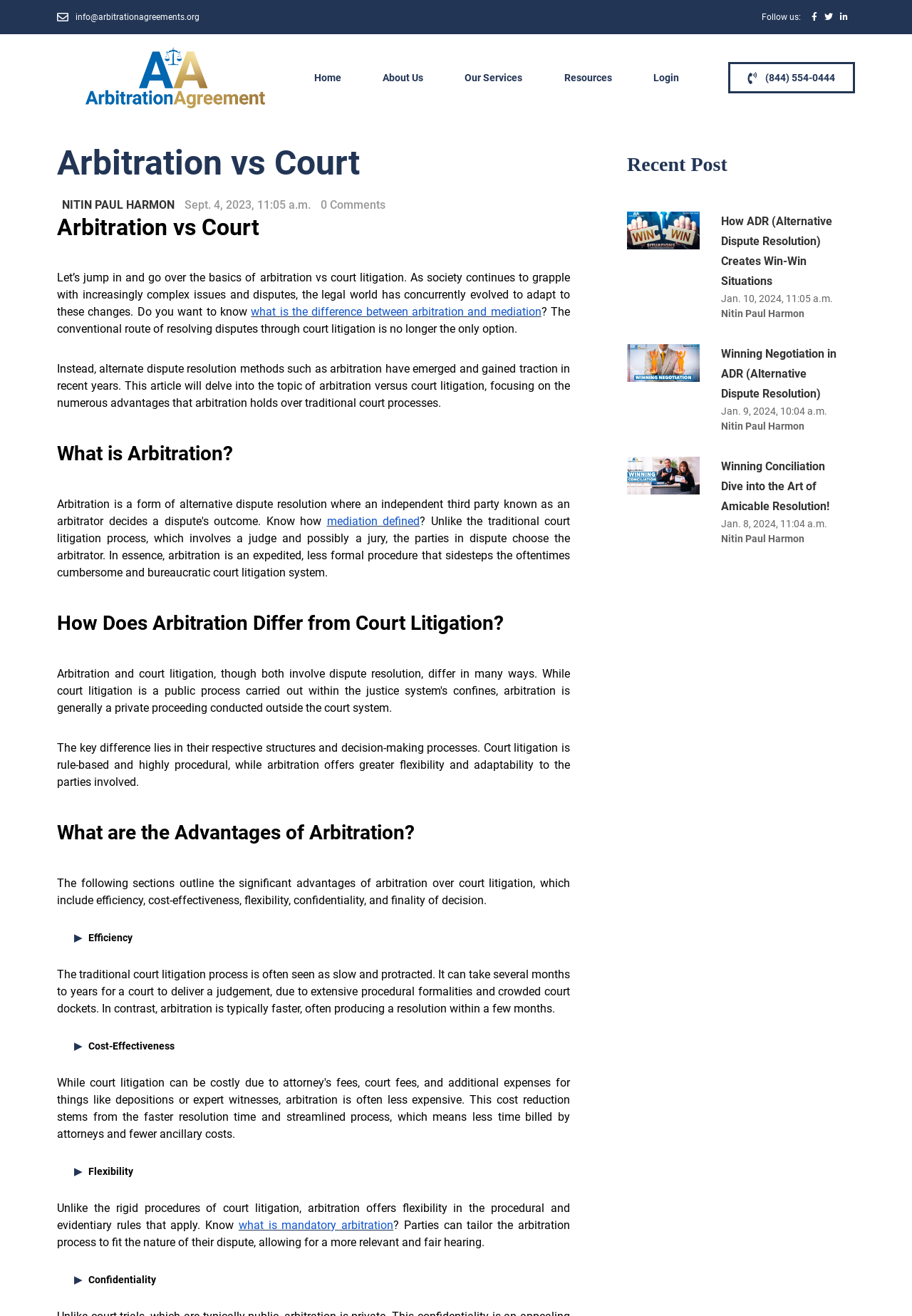What is the text of the webpage's headline?

Arbitration vs Court